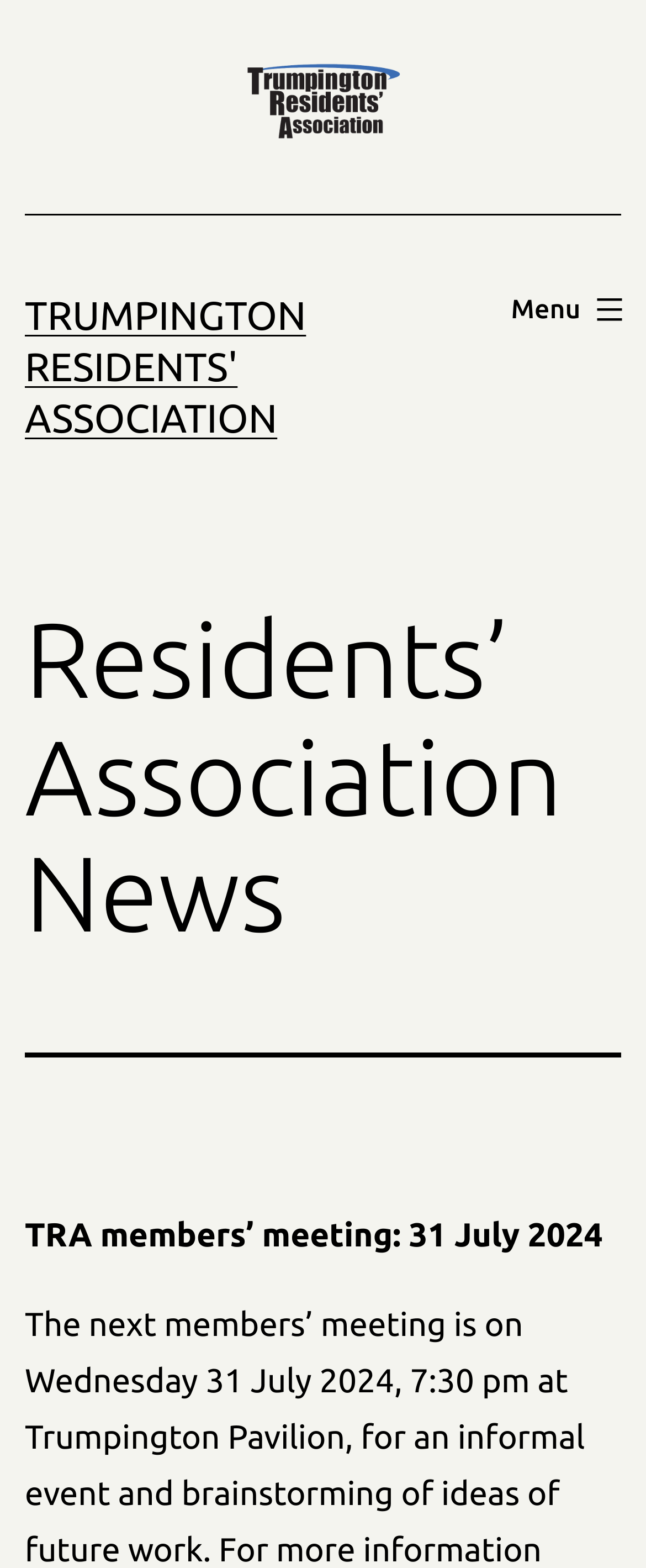From the given element description: "Menu Close", find the bounding box for the UI element. Provide the coordinates as four float numbers between 0 and 1, in the order [left, top, right, bottom].

[0.764, 0.174, 1.0, 0.221]